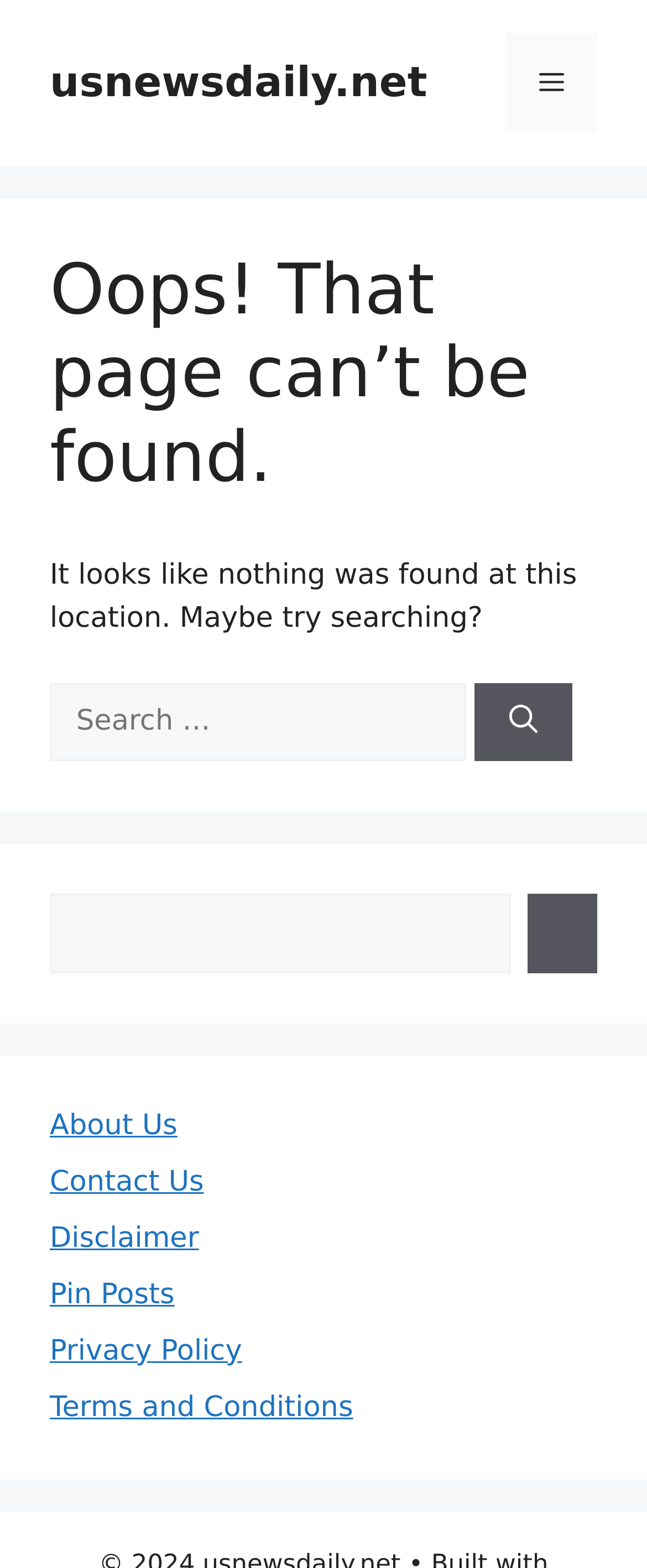What is the current page status?
Please ensure your answer to the question is detailed and covers all necessary aspects.

The webpage indicates that the page cannot be found, as shown in the heading 'Oops! That page can’t be found.' and the static text 'It looks like nothing was found at this location. Maybe try searching?'.